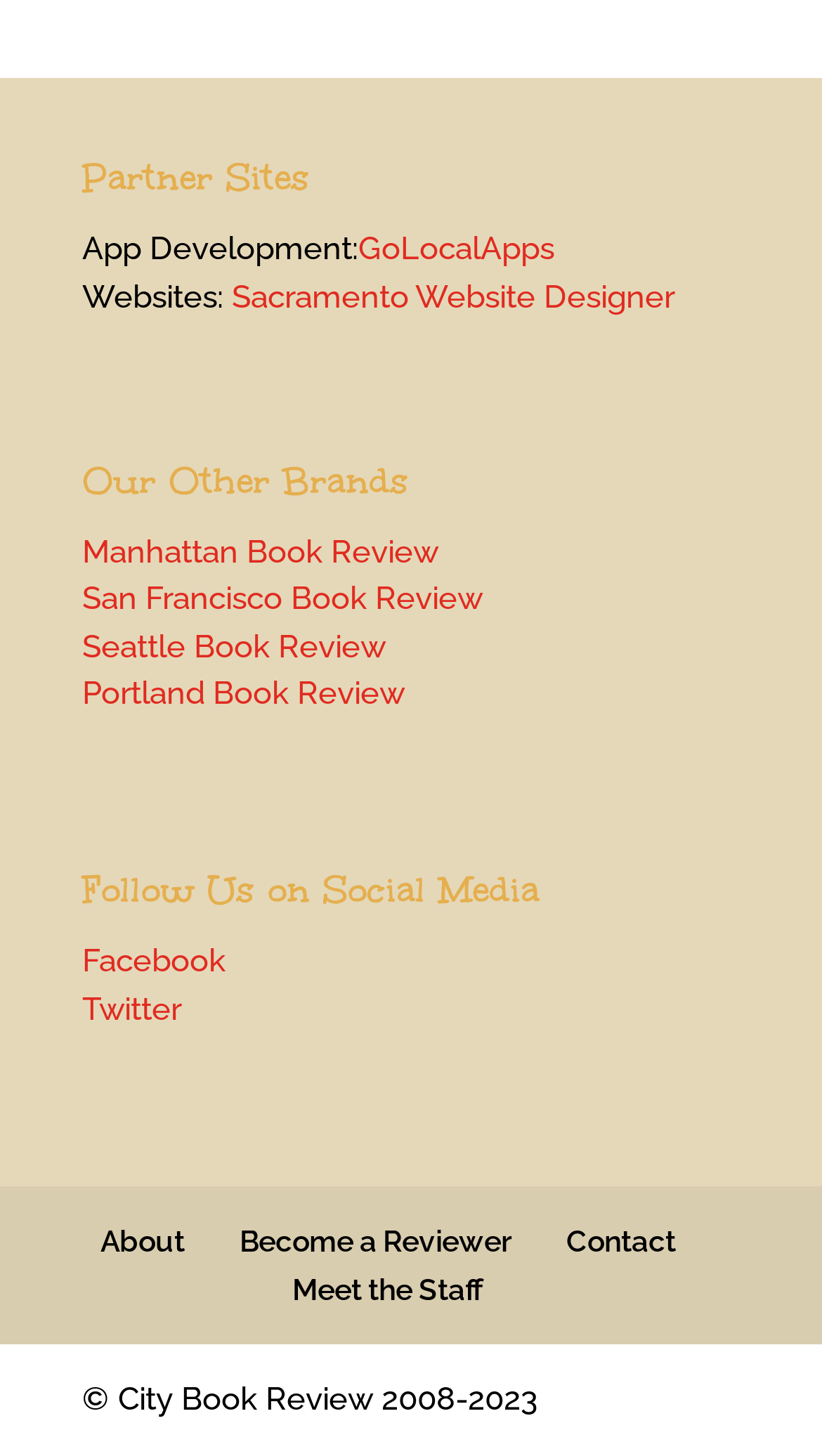Find the bounding box coordinates of the clickable area that will achieve the following instruction: "Read about Manhattan Book Review".

[0.1, 0.365, 0.533, 0.391]